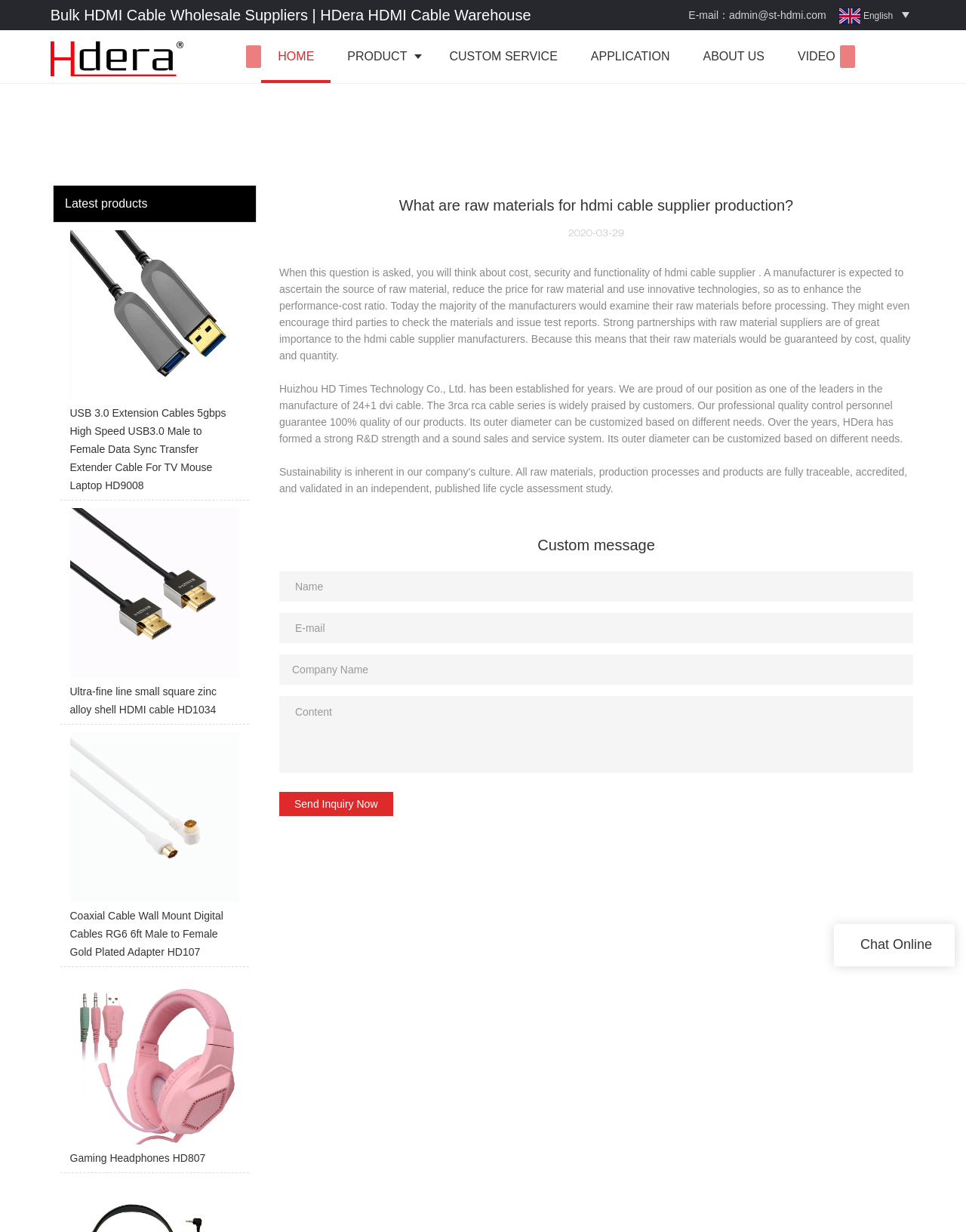Can you find the bounding box coordinates for the element to click on to achieve the instruction: "View the product details of USB 3.0 Extension Cables"?

[0.062, 0.187, 0.258, 0.406]